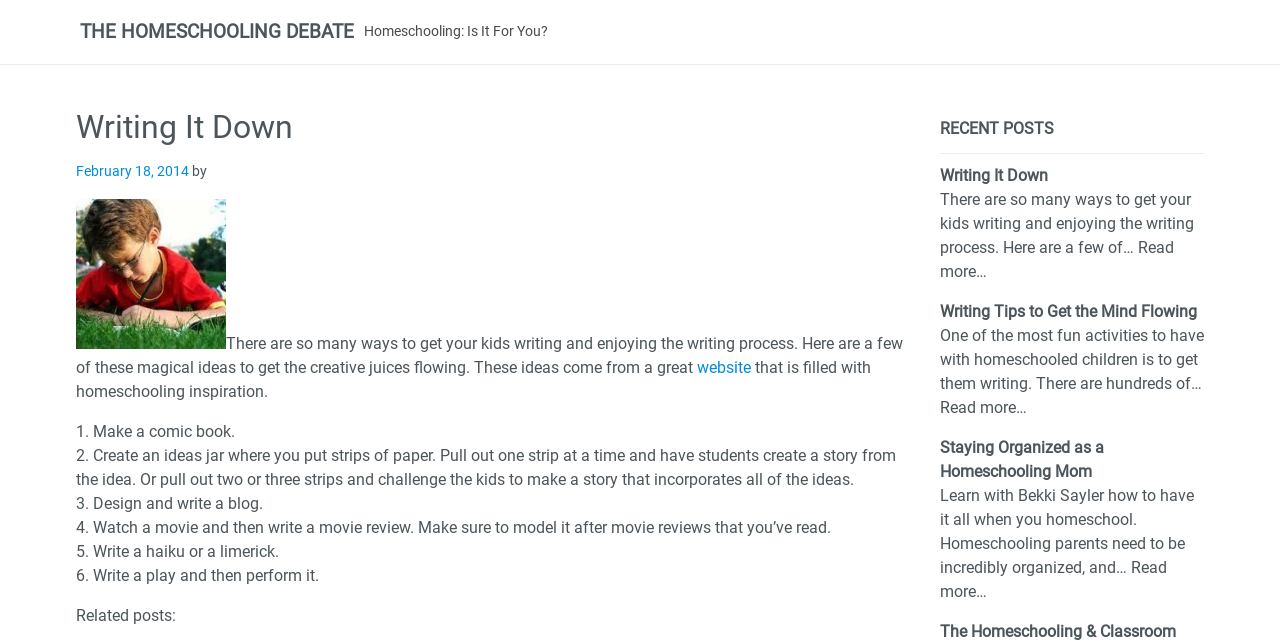Identify the first-level heading on the webpage and generate its text content.

Writing It Down